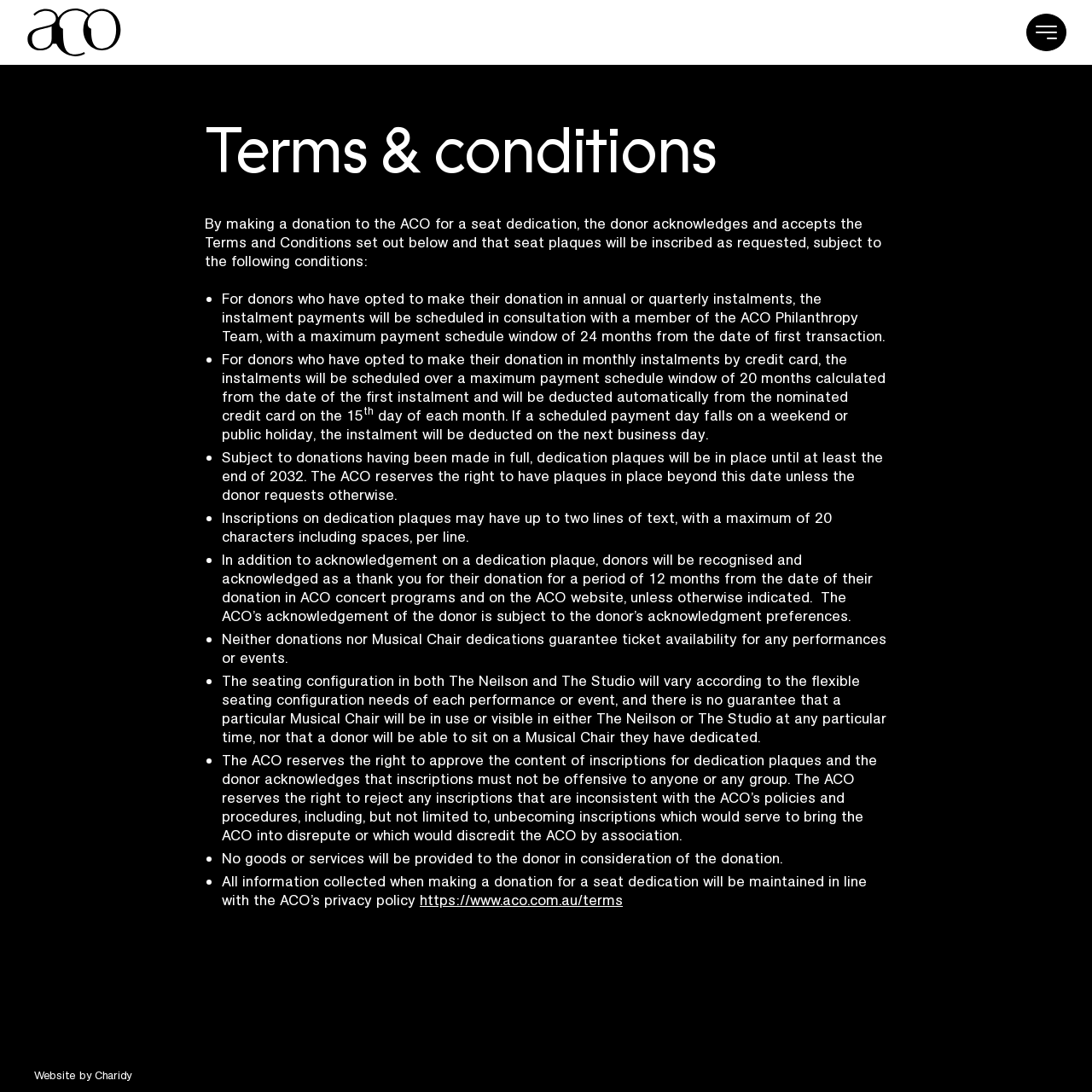Give an in-depth explanation of the webpage layout and content.

The webpage is about the Terms and Conditions of the Australian Chamber Orchestra (ACO) for seat dedications. At the top, there is a link on the left side and a checkbox on the right side. Below this, the main content area begins, which takes up most of the page. 

In the main content area, there is a heading "Terms & conditions" followed by a paragraph of text explaining the acknowledgement of the terms and conditions by donors. 

Below this, there is a list of terms and conditions, each marked with a bullet point. The list includes information about payment schedules, dedication plaques, acknowledgement of donations, and other rules and guidelines for seat dedications. 

At the bottom of the page, there is a link to the ACO's terms page and a credit to the website developer, Charidy.